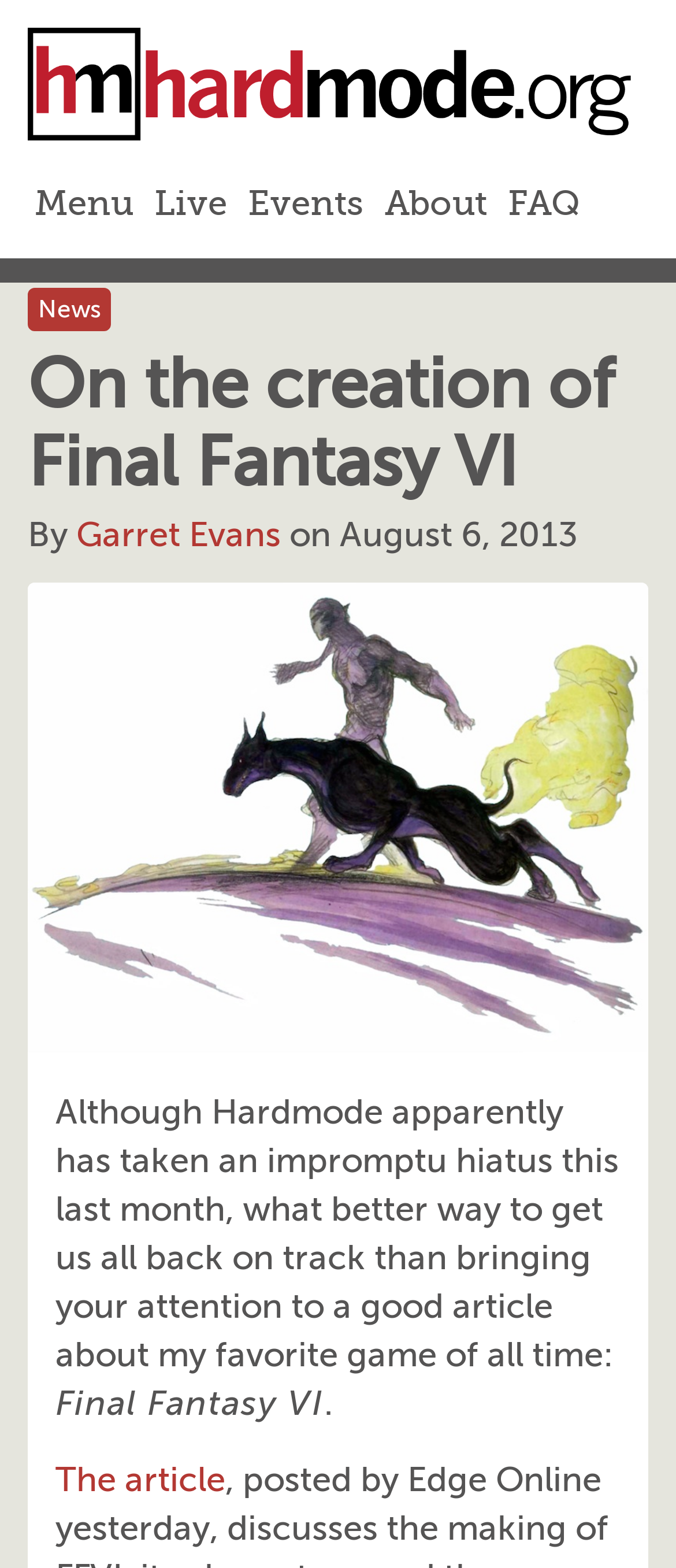Explain the contents of the webpage comprehensively.

The webpage is about an article on the creation of Final Fantasy VI. At the top left, there is a logo image with a link to it. Next to the logo, there are five navigation links: "Menu", "Live", "Events", "About", and "FAQ", which are aligned horizontally. Below the navigation links, there is a search box with a "Search" label.

The main content of the webpage starts with a heading that reads "On the creation of Final Fantasy VI". Below the heading, there is a byline that indicates the article is written by "Garret Evans" and dated "August 6, 2013". 

To the right of the byline, there is a large image that takes up most of the width of the page, which appears to be related to the game Final Fantasy VI. Below the image, there is a block of text that introduces the article, mentioning that it's about the creation of Final Fantasy VI. The text also includes a link to the article.

At the bottom of the page, there is a link to "News" on the top left, and a paragraph of text that summarizes the article, mentioning the game's title and a period at the end.